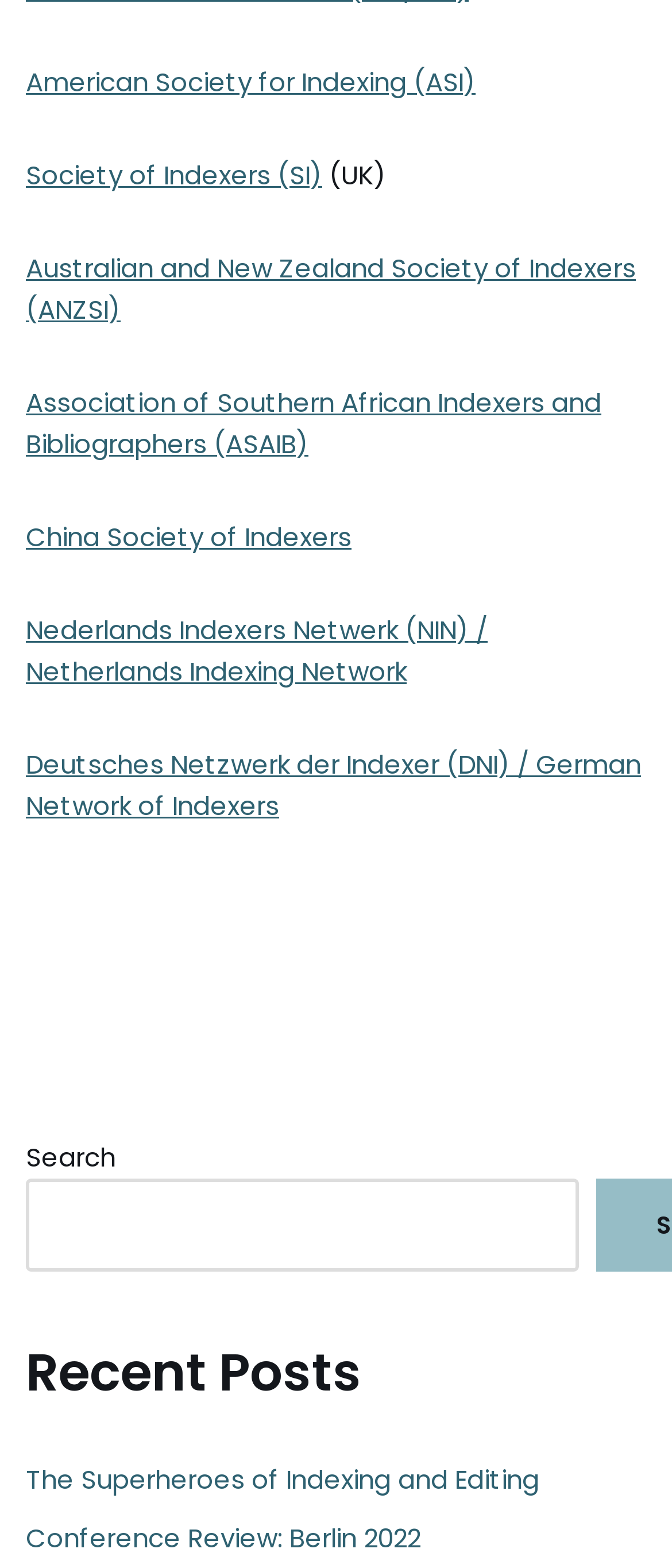Please identify the bounding box coordinates of where to click in order to follow the instruction: "visit American Society for Indexing".

[0.038, 0.041, 0.708, 0.064]